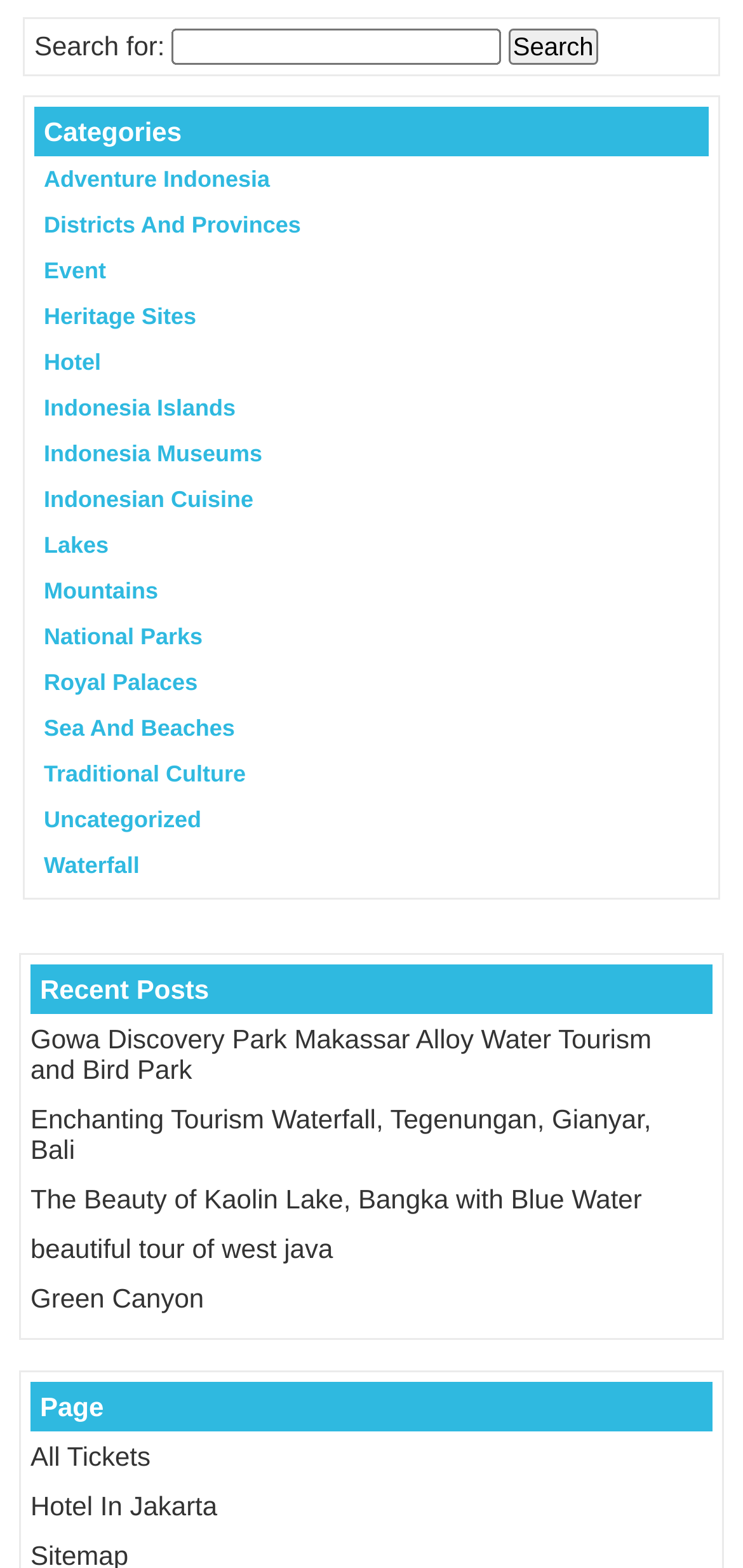Locate the bounding box coordinates of the item that should be clicked to fulfill the instruction: "View all tickets".

[0.041, 0.919, 0.203, 0.938]